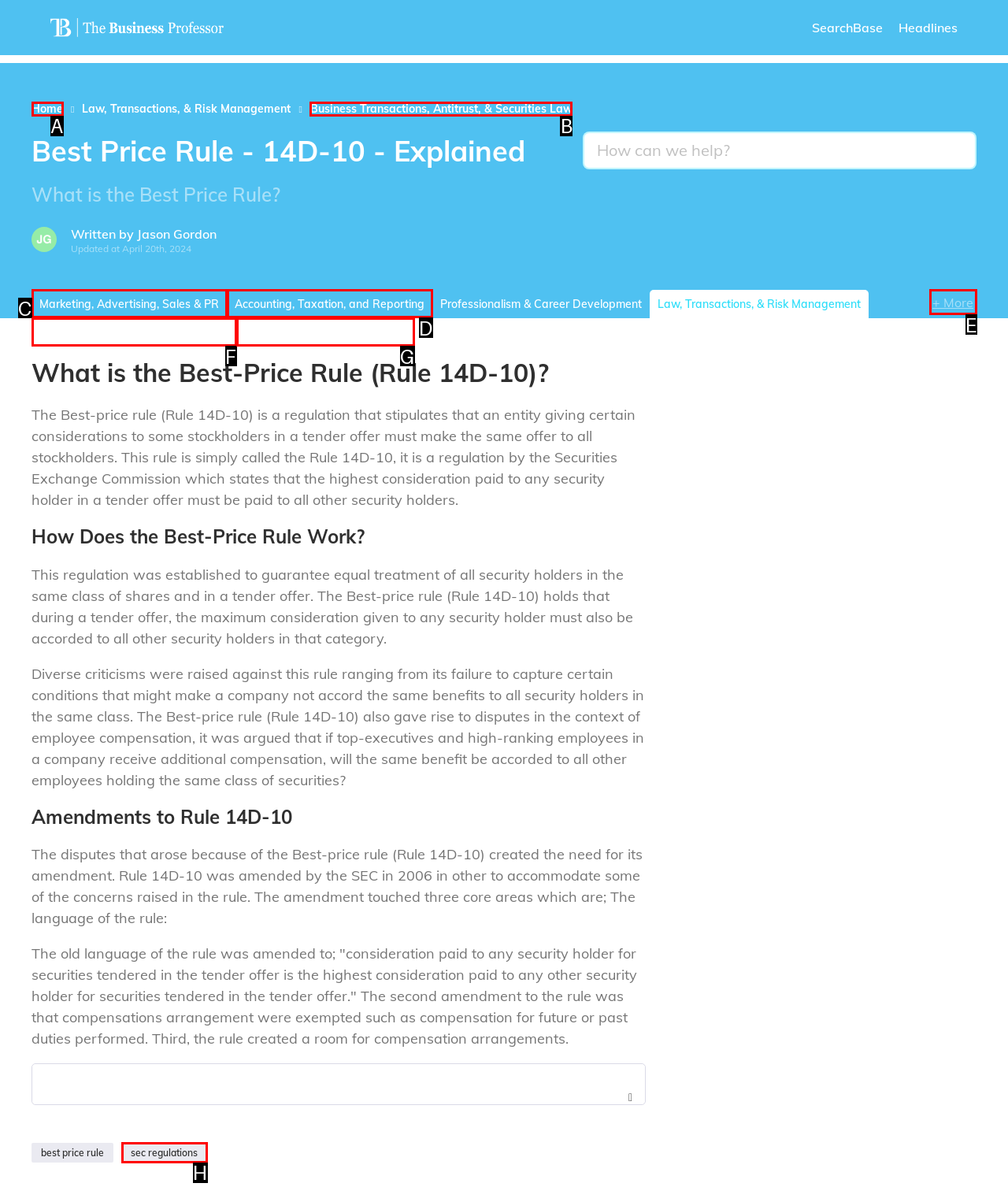Using the description: Home, find the HTML element that matches it. Answer with the letter of the chosen option.

A